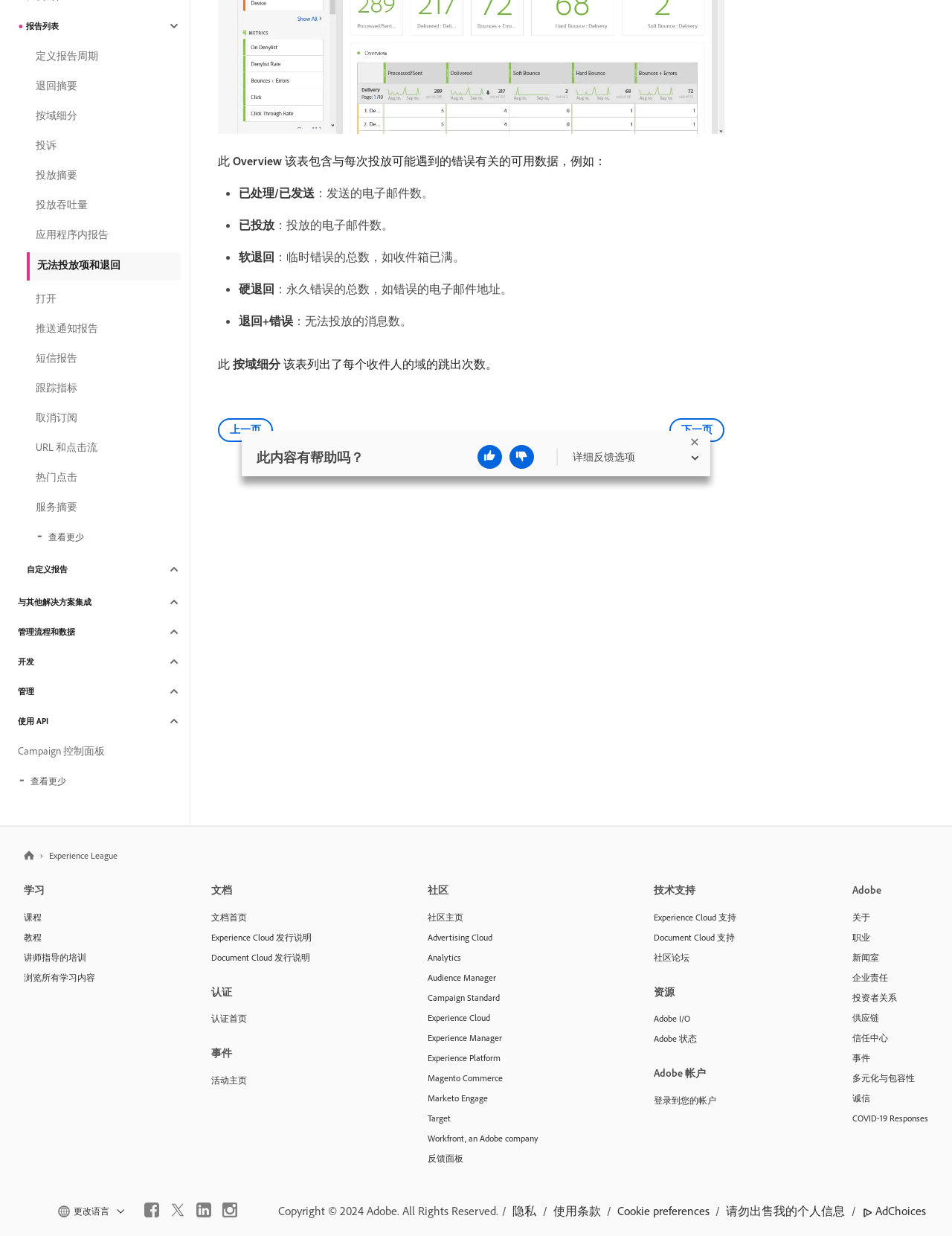Locate the bounding box coordinates of the UI element described by: "自定义报告". Provide the coordinates as four float numbers between 0 and 1, formatted as [left, top, right, bottom].

[0.019, 0.451, 0.19, 0.47]